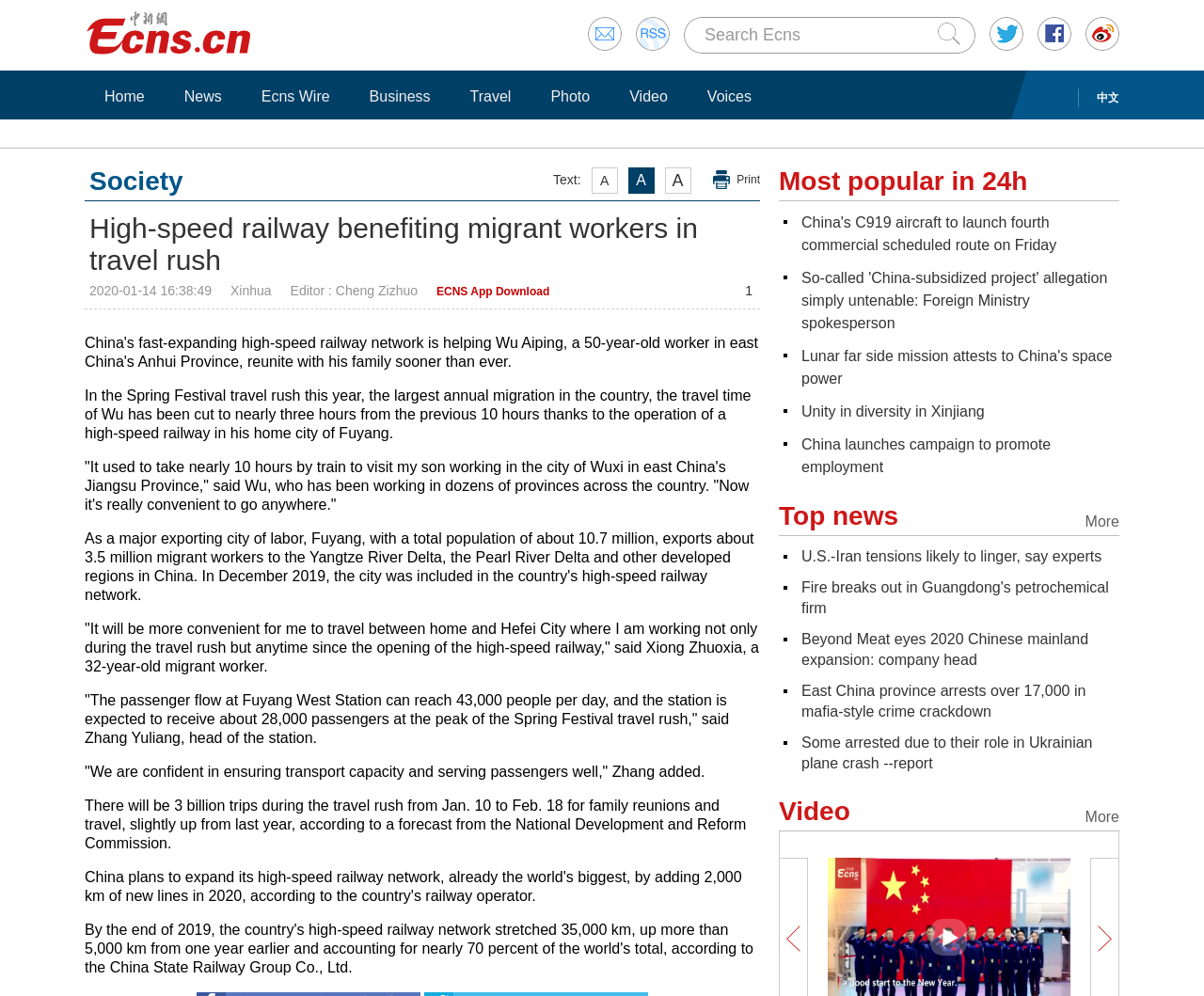What is the topic of the main news article?
Provide a fully detailed and comprehensive answer to the question.

I found the main news article by looking for a heading element with a large font size. The heading element has a text description of 'High-speed railway benefiting migrant workers in travel rush', which suggests that the topic of the main news article is about high-speed railway.